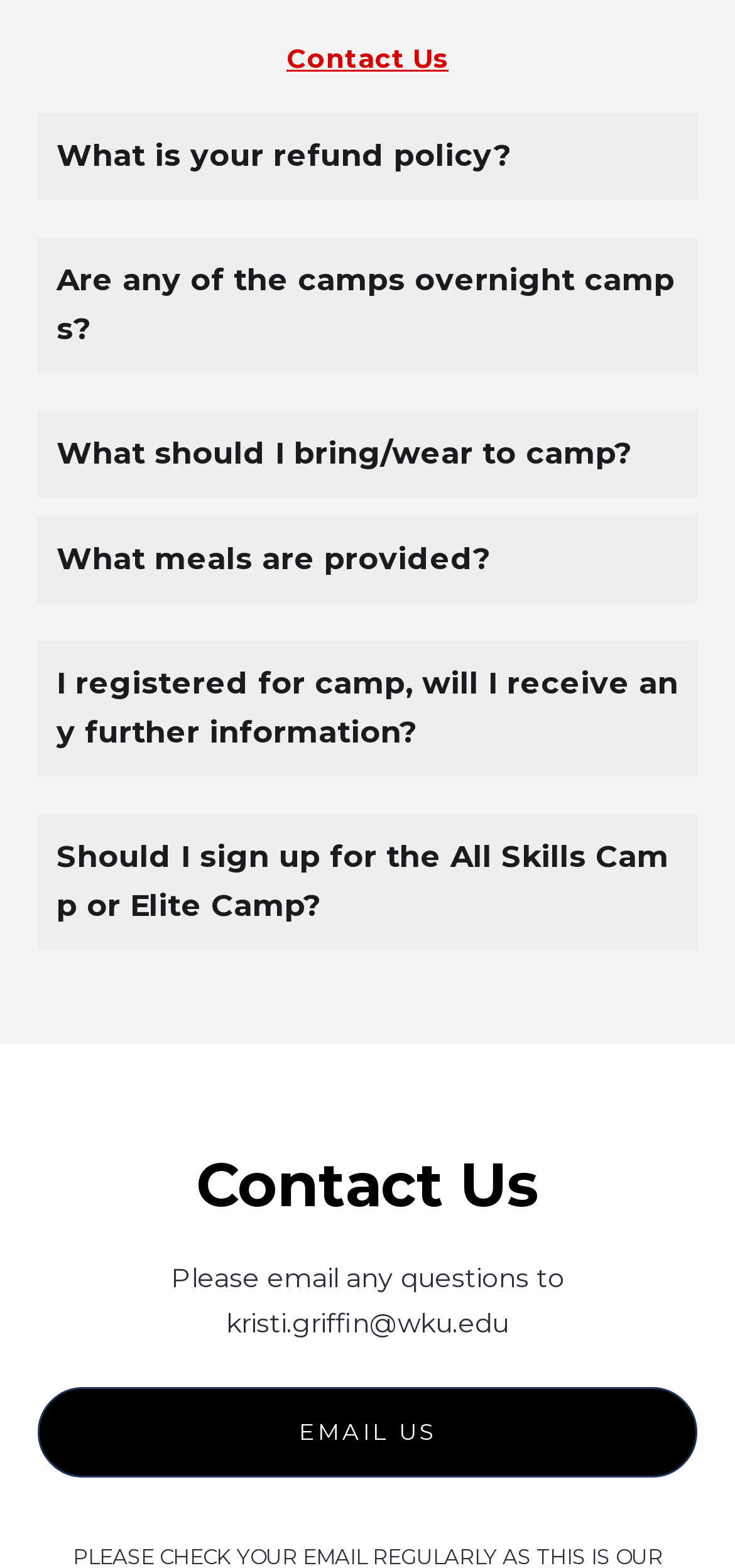Identify the bounding box coordinates for the UI element described as follows: "Contact Us". Ensure the coordinates are four float numbers between 0 and 1, formatted as [left, top, right, bottom].

[0.39, 0.026, 0.61, 0.048]